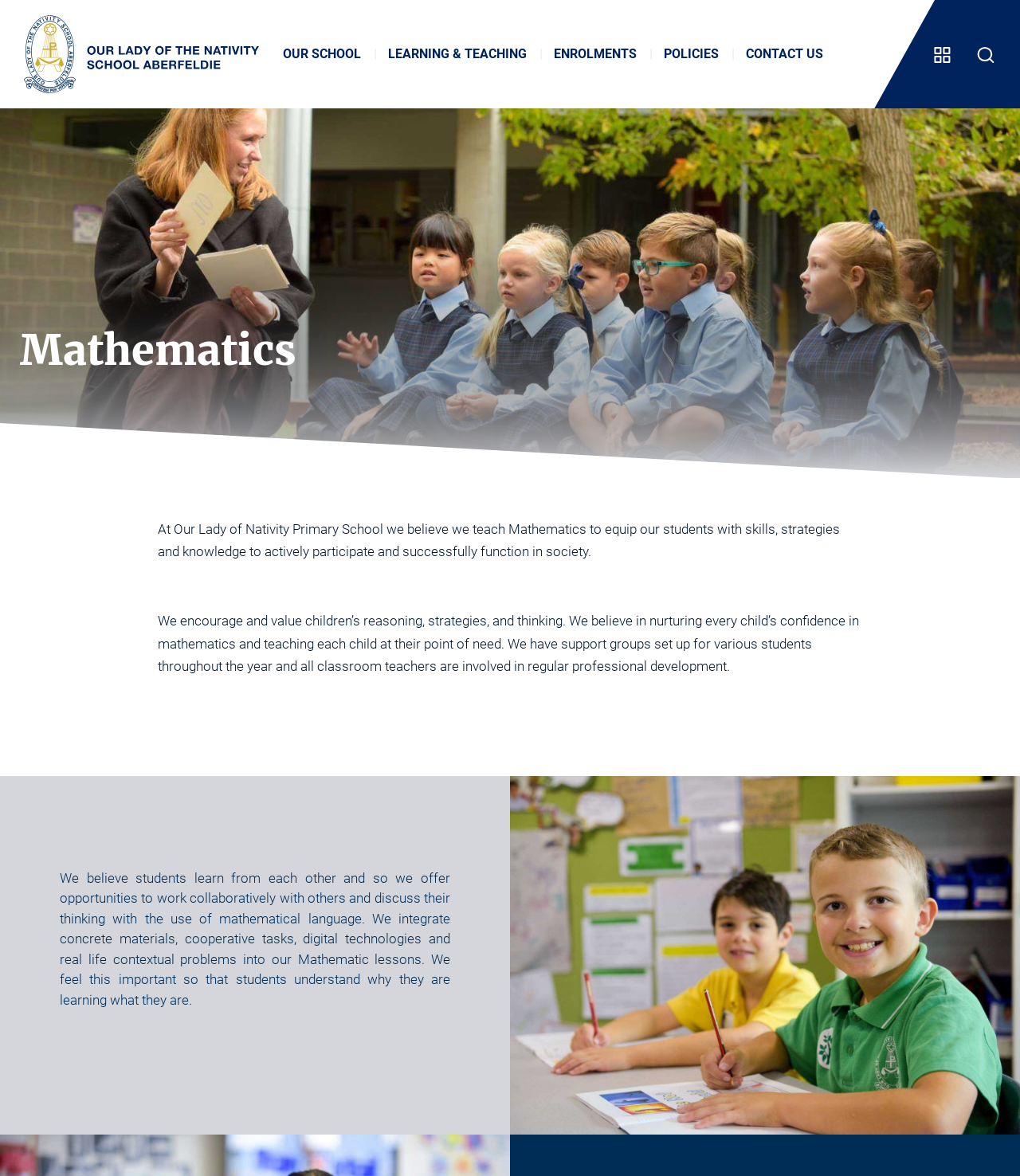What is the focus of the school's mathematics teaching?
Using the image as a reference, give a one-word or short phrase answer.

Equipping students with skills and knowledge